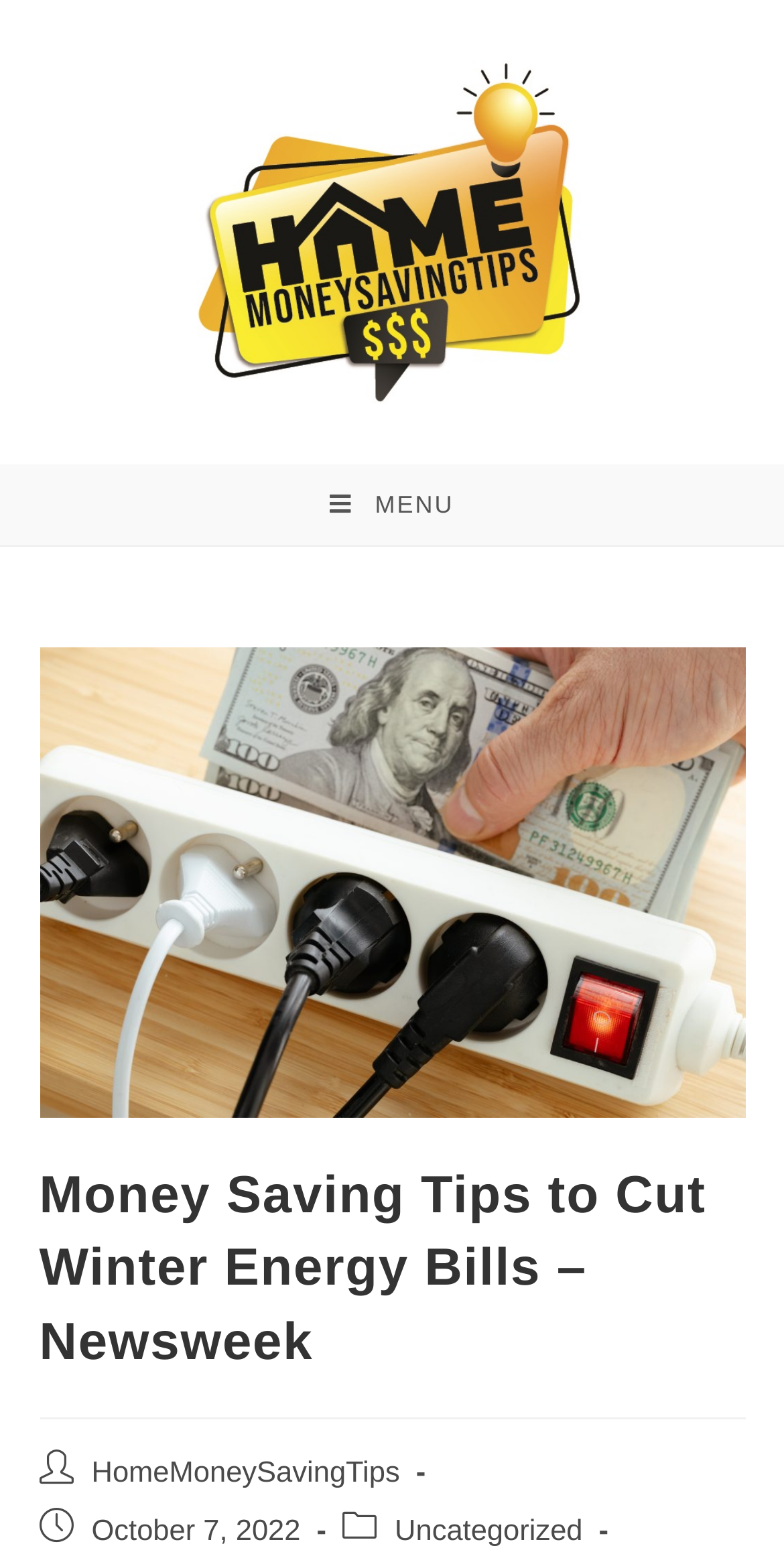Give a one-word or one-phrase response to the question:
What is the category of the article?

Money Saving Tips